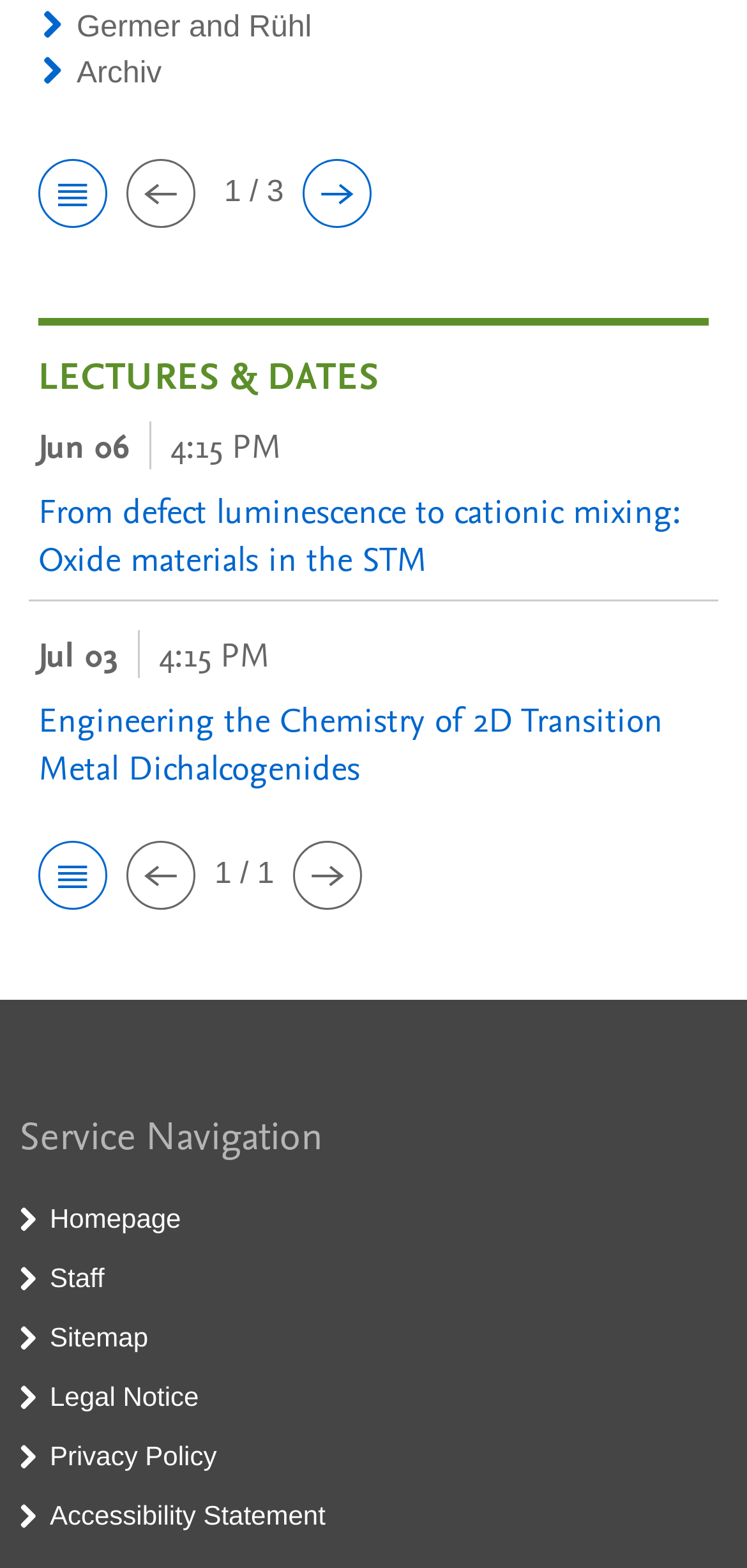Respond to the question below with a concise word or phrase:
How many navigation links are there?

5